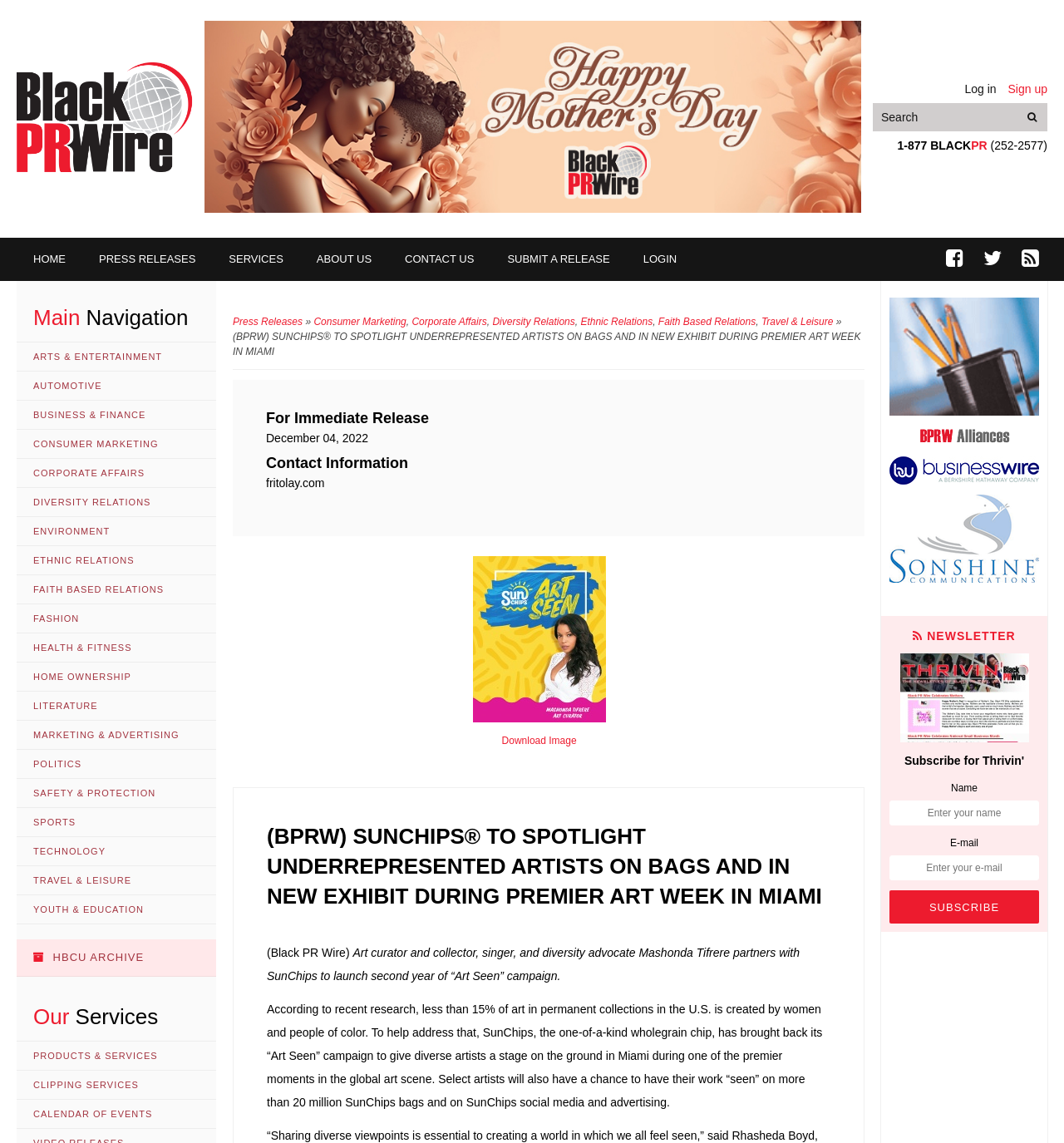What is the main topic of the press release?
Based on the image, provide a one-word or brief-phrase response.

Art Seen campaign